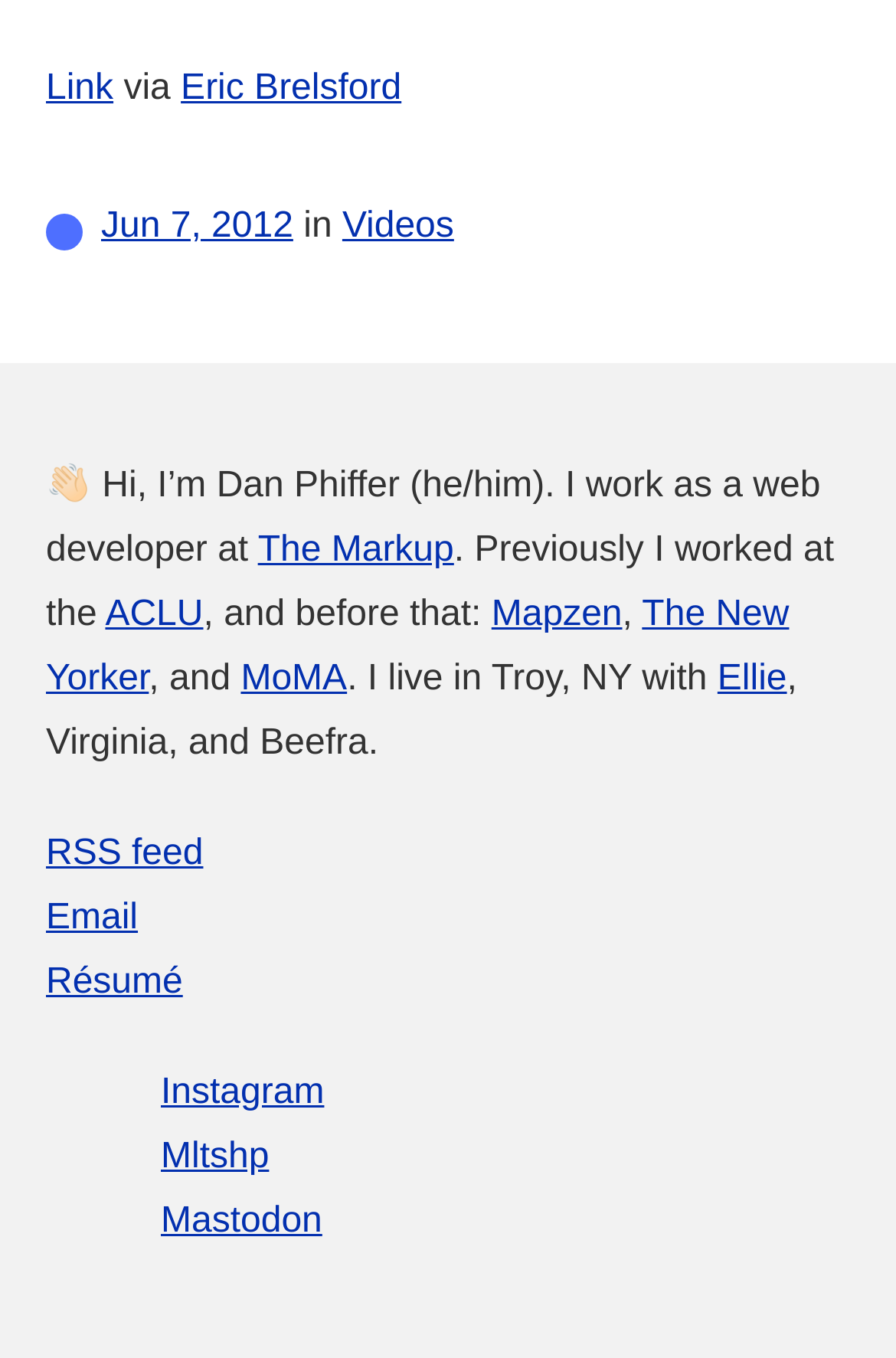Please specify the bounding box coordinates of the clickable section necessary to execute the following command: "check the RSS feed".

[0.051, 0.614, 0.227, 0.643]